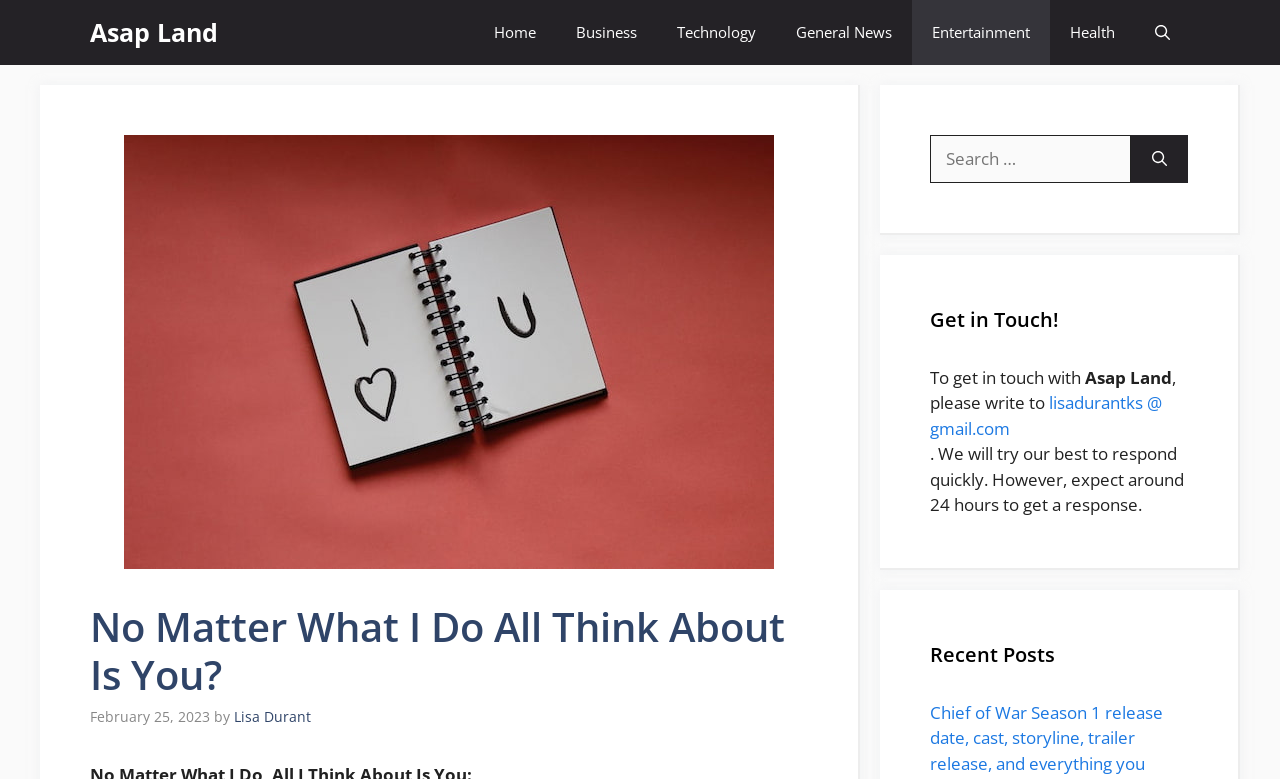Please use the details from the image to answer the following question comprehensively:
Who is the author of the article?

The author of the article can be found in the link element, which is a child of the HeaderAsNonLandmark element. The link element displays the author's name as 'Lisa Durant'.